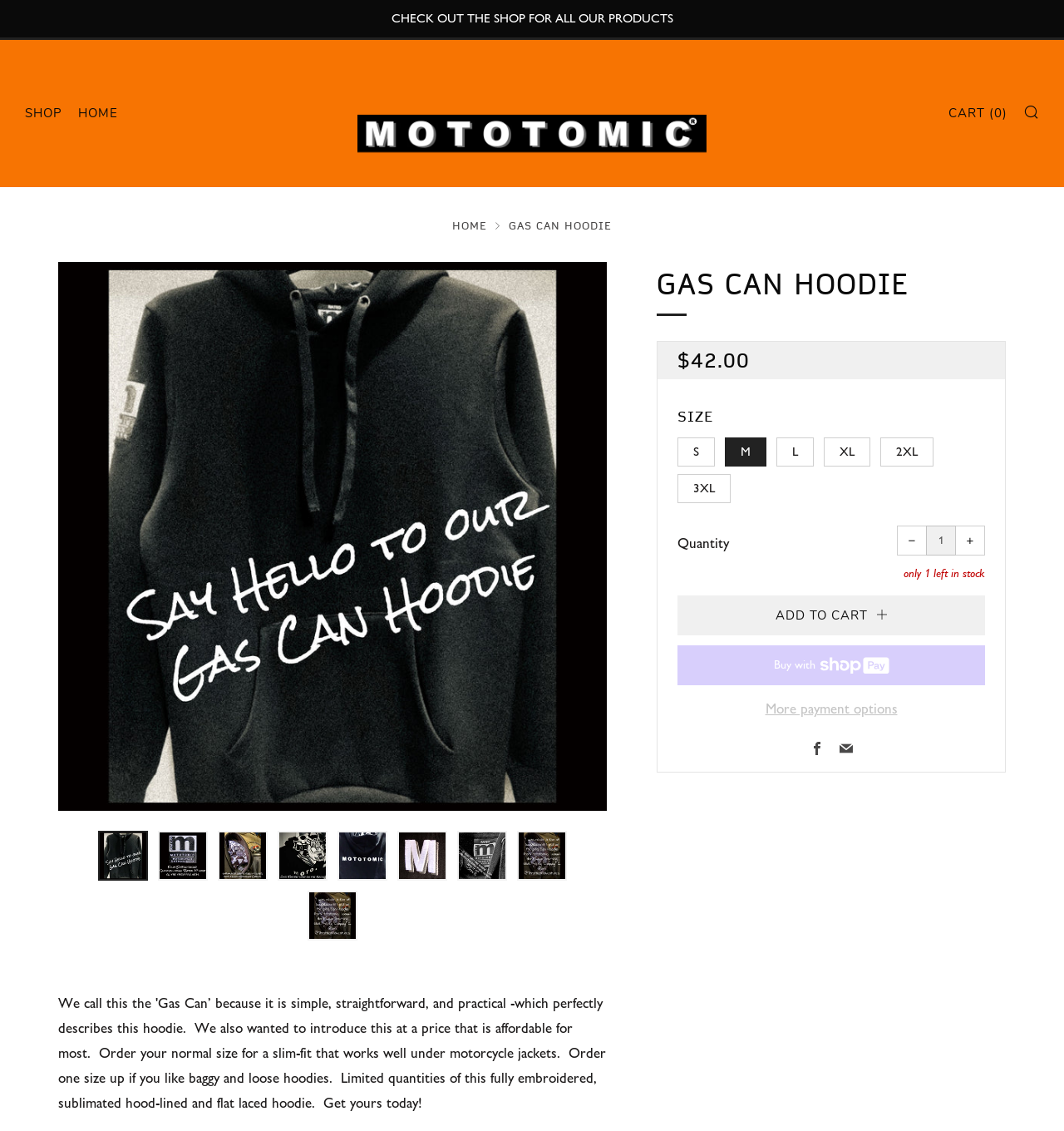What is the regular price of the product?
Please use the visual content to give a single word or phrase answer.

$42.00